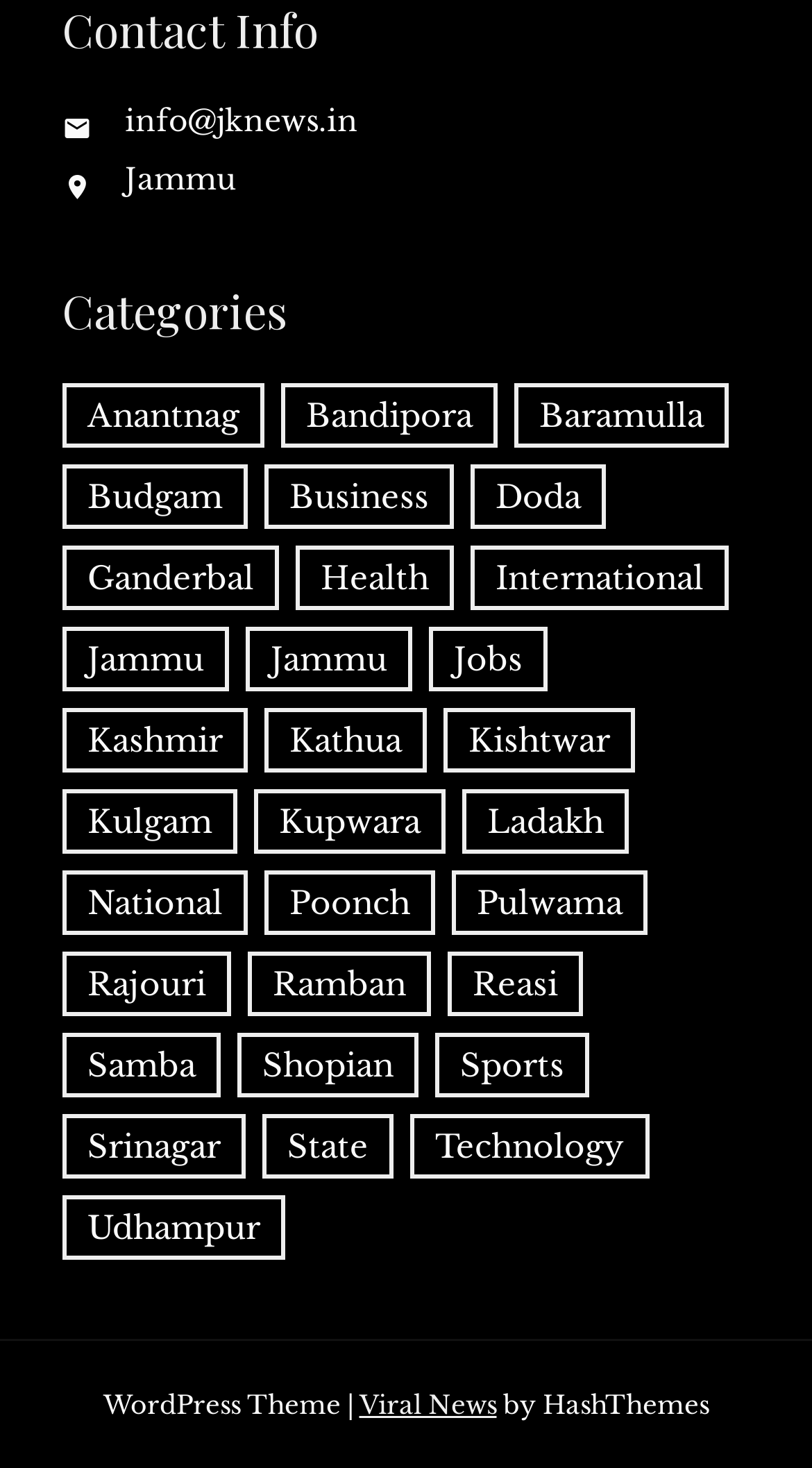Please specify the bounding box coordinates of the clickable region necessary for completing the following instruction: "Go to 'Viral News'". The coordinates must consist of four float numbers between 0 and 1, i.e., [left, top, right, bottom].

[0.442, 0.945, 0.612, 0.967]